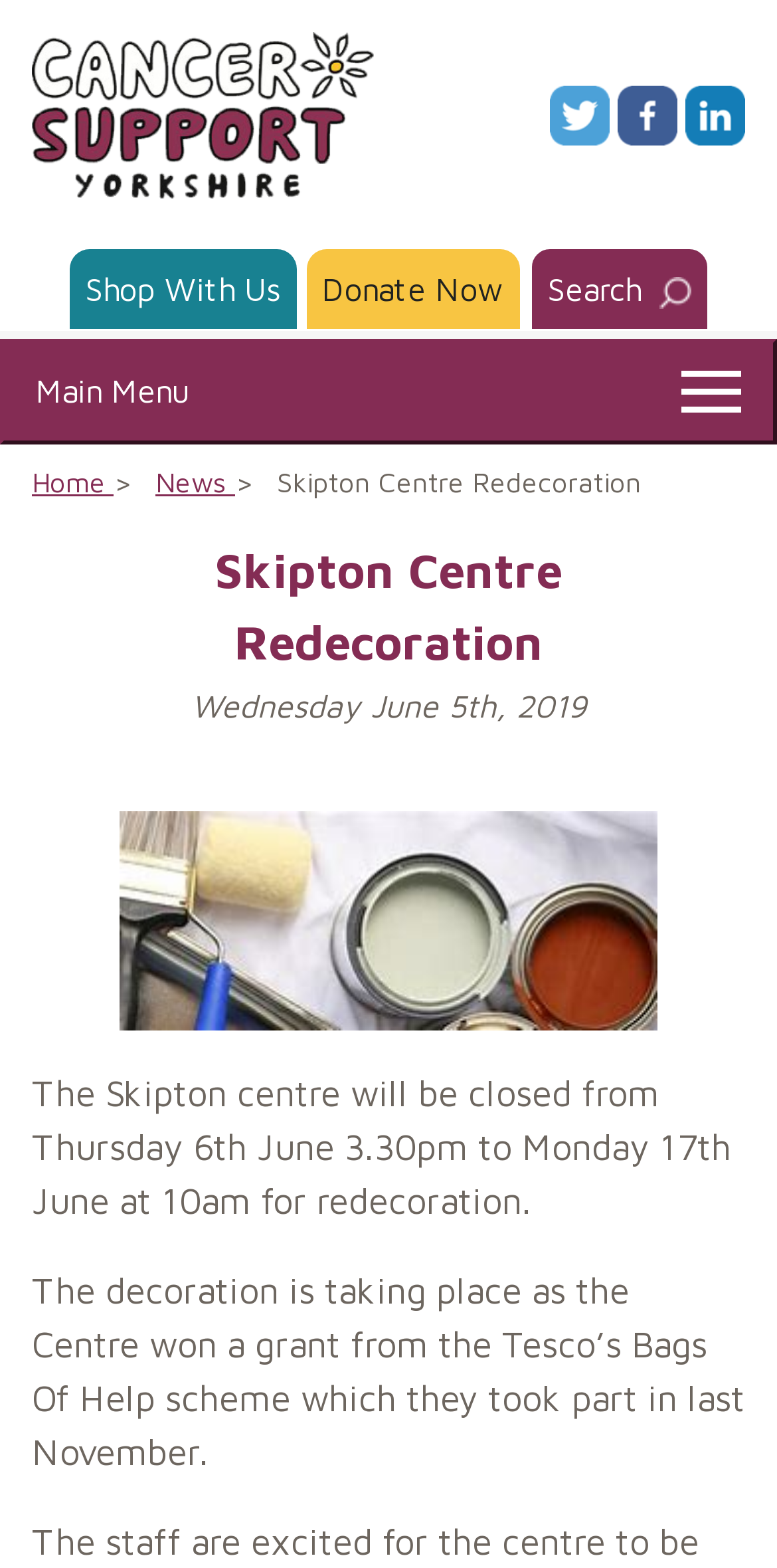When will the Skipton centre reopen?
Look at the screenshot and provide an in-depth answer.

I obtained the answer by reading the text in the article section, which states that the Skipton centre will be closed from Thursday 6th June 3.30pm to Monday 17th June at 10am for redecoration.